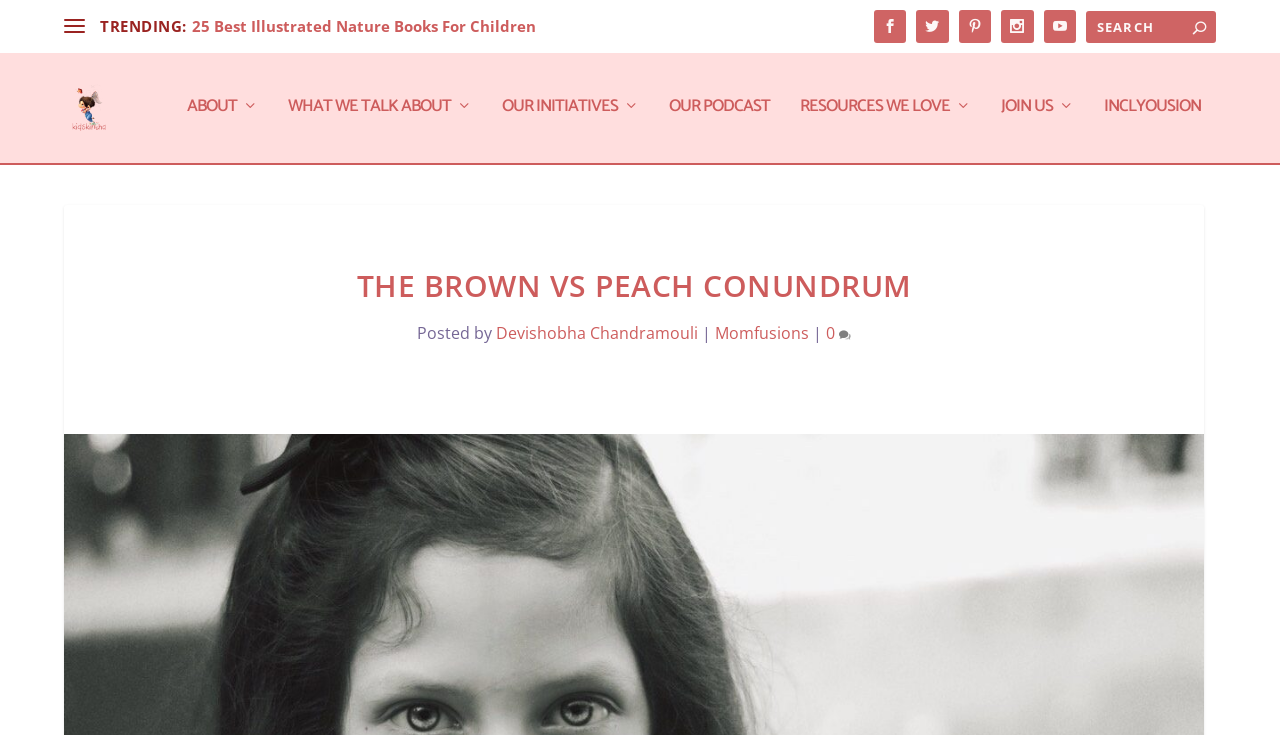How many comments are there on the article?
Look at the image and respond with a one-word or short-phrase answer.

0